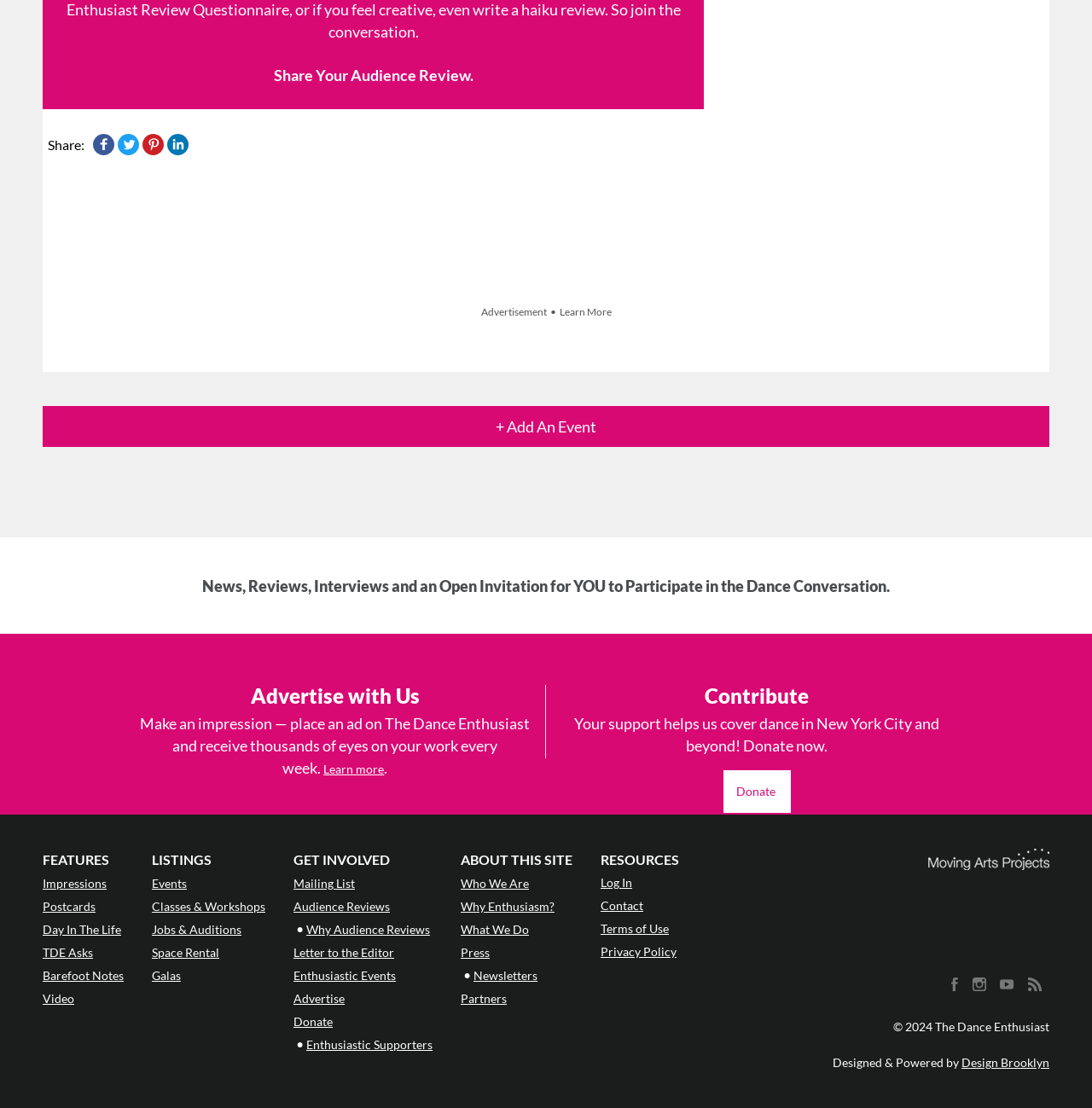Specify the bounding box coordinates of the region I need to click to perform the following instruction: "Share on Facebook". The coordinates must be four float numbers in the range of 0 to 1, i.e., [left, top, right, bottom].

[0.084, 0.121, 0.103, 0.14]